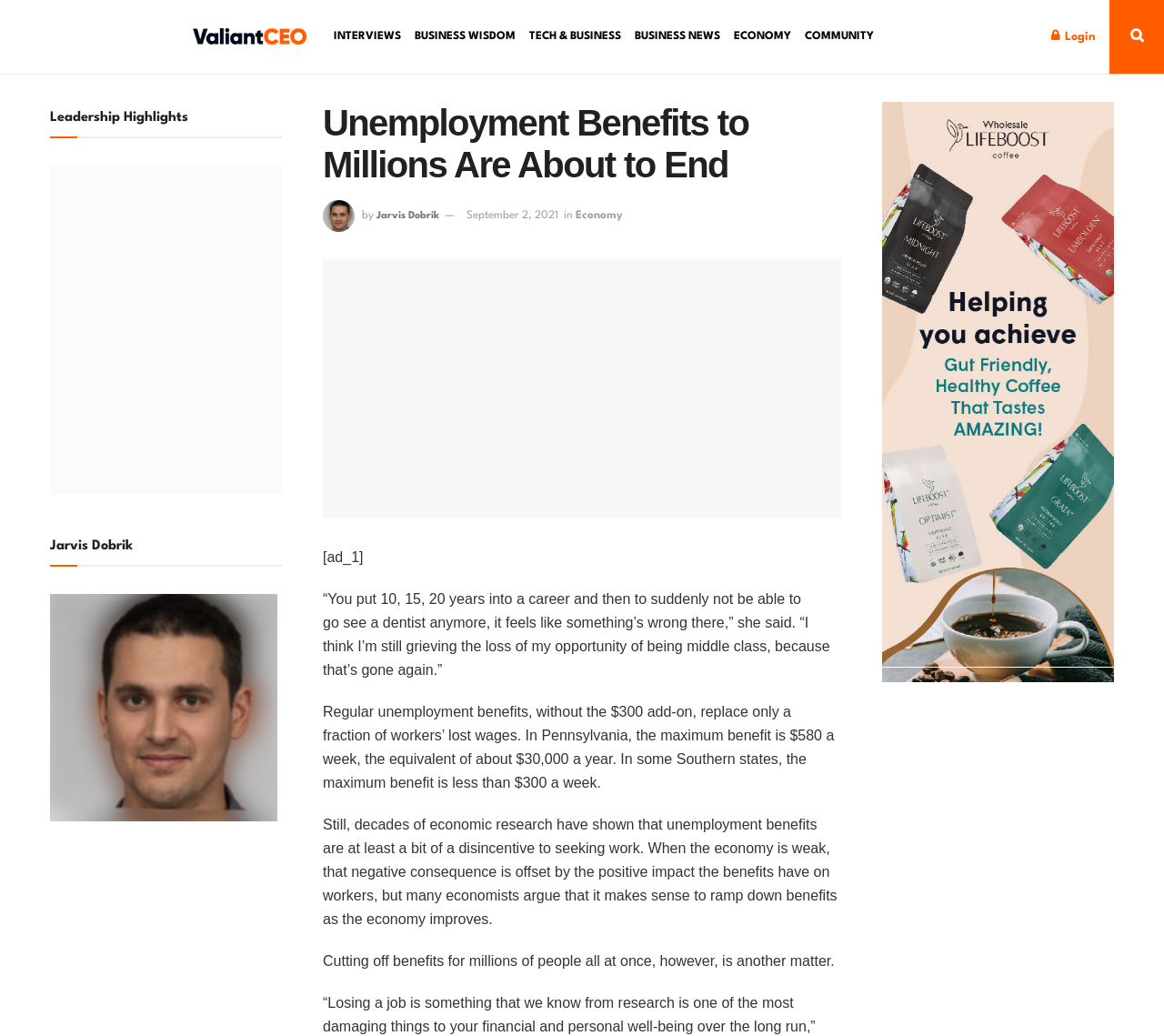Please identify the coordinates of the bounding box that should be clicked to fulfill this instruction: "Read article by Jarvis Dobrik".

[0.323, 0.204, 0.377, 0.213]